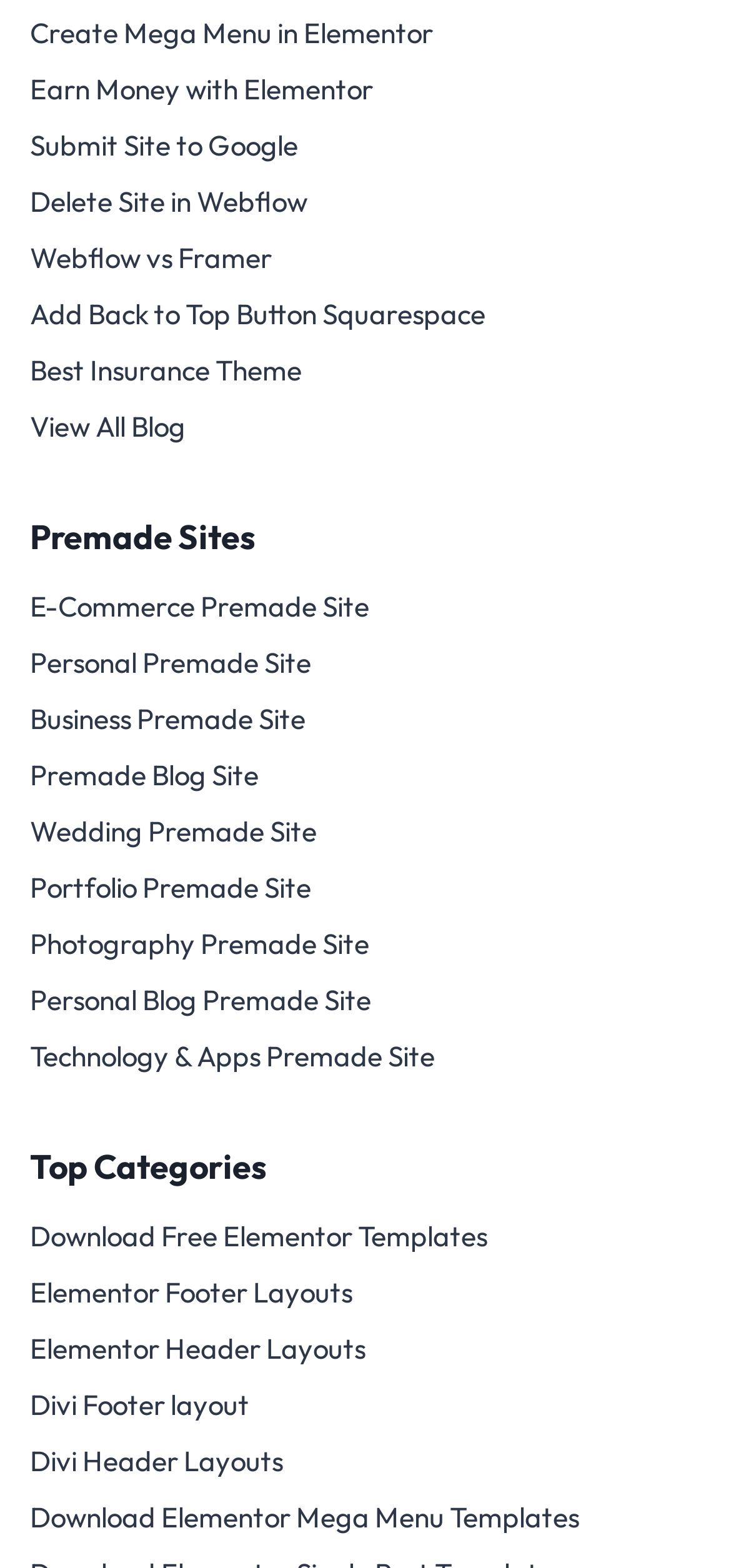How many premade site categories are there?
Could you give a comprehensive explanation in response to this question?

I counted the number of premade site categories by looking at the links under the 'Premade Sites' heading, which are E-Commerce, Personal, Business, Blog, Wedding, Portfolio, Photography, and Personal Blog.